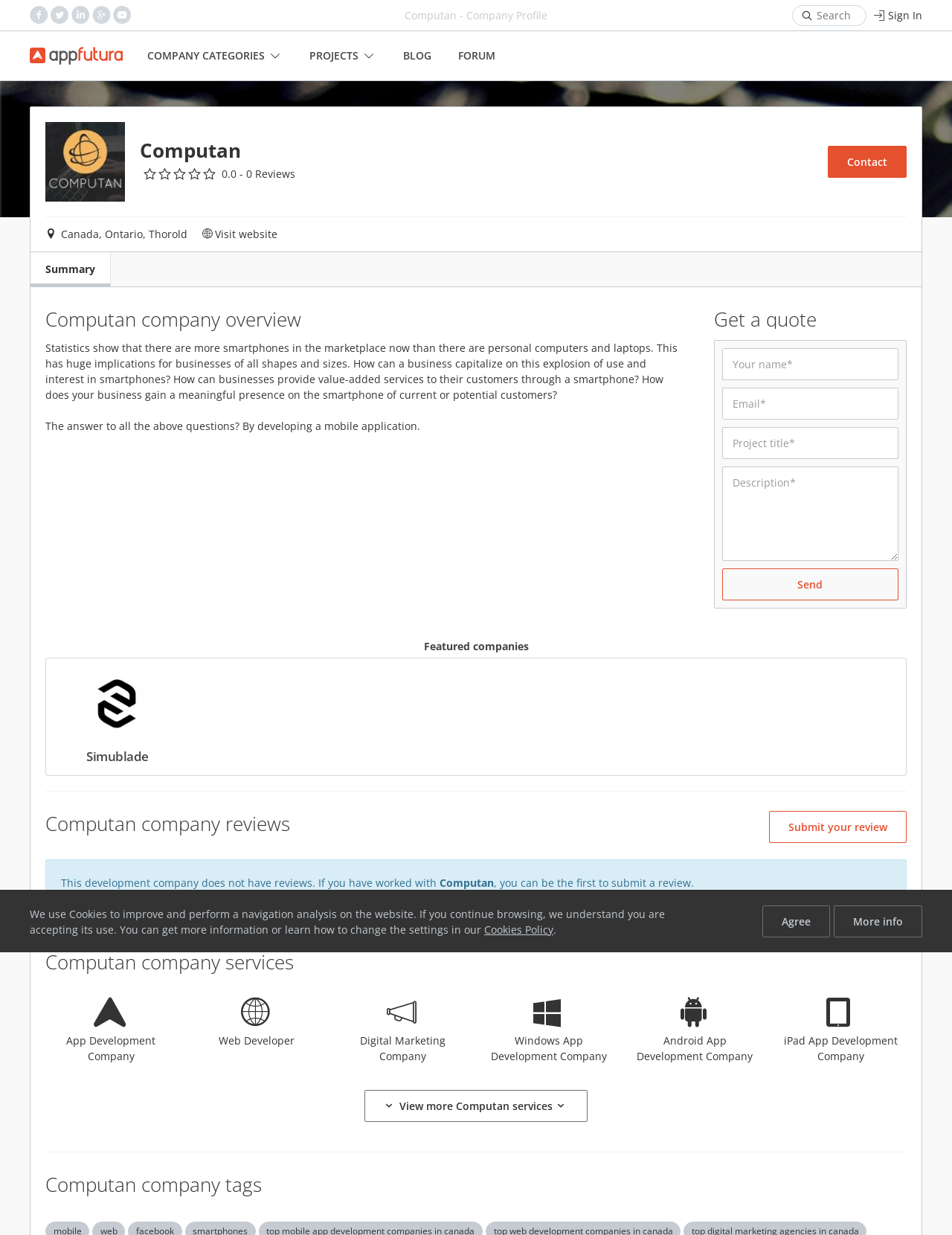What is the location of the company?
Please give a detailed and elaborate answer to the question.

The location of the company is obtained from the static text element 'Canada, Ontario, Thorold' with bounding box coordinates [0.061, 0.184, 0.197, 0.195].